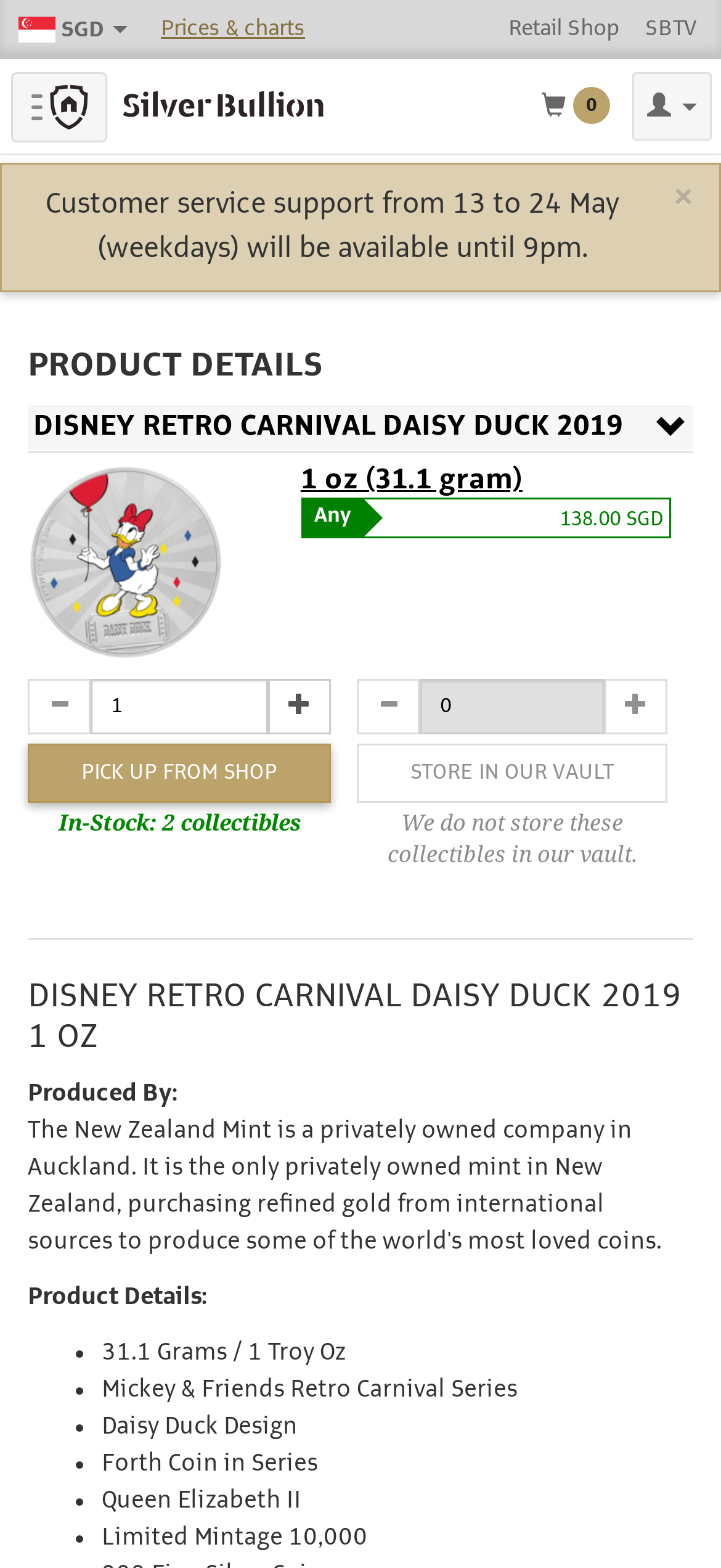Using the information from the screenshot, answer the following question thoroughly:
What is the product name?

I found the product name by looking at the root element, which is focused on 'Silver Numis Disney Retro Carnival Daisy Duck 2019 1 oz | Silver Bullion'. This suggests that the product name is 'Silver Numis Disney Retro Carnival Daisy Duck 2019 1 oz'.